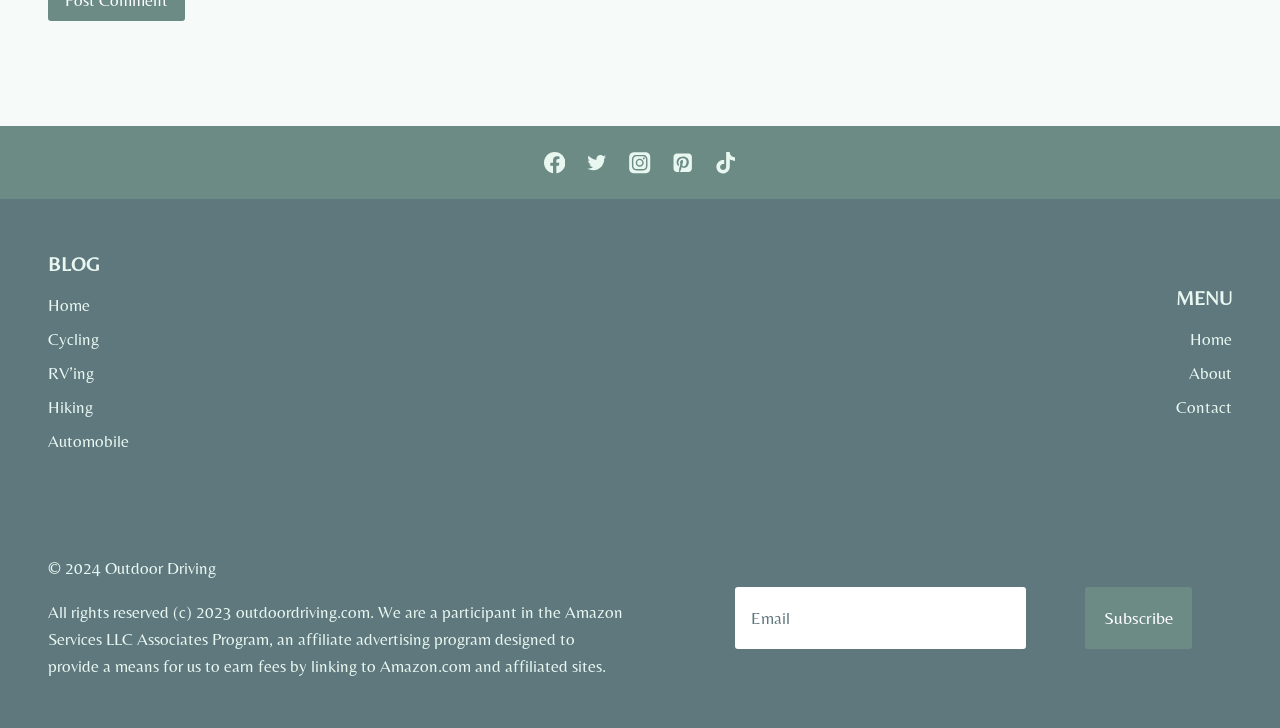Answer the question using only a single word or phrase: 
What social media platforms are available?

Facebook, Twitter, Instagram, Pinterest, TikTok